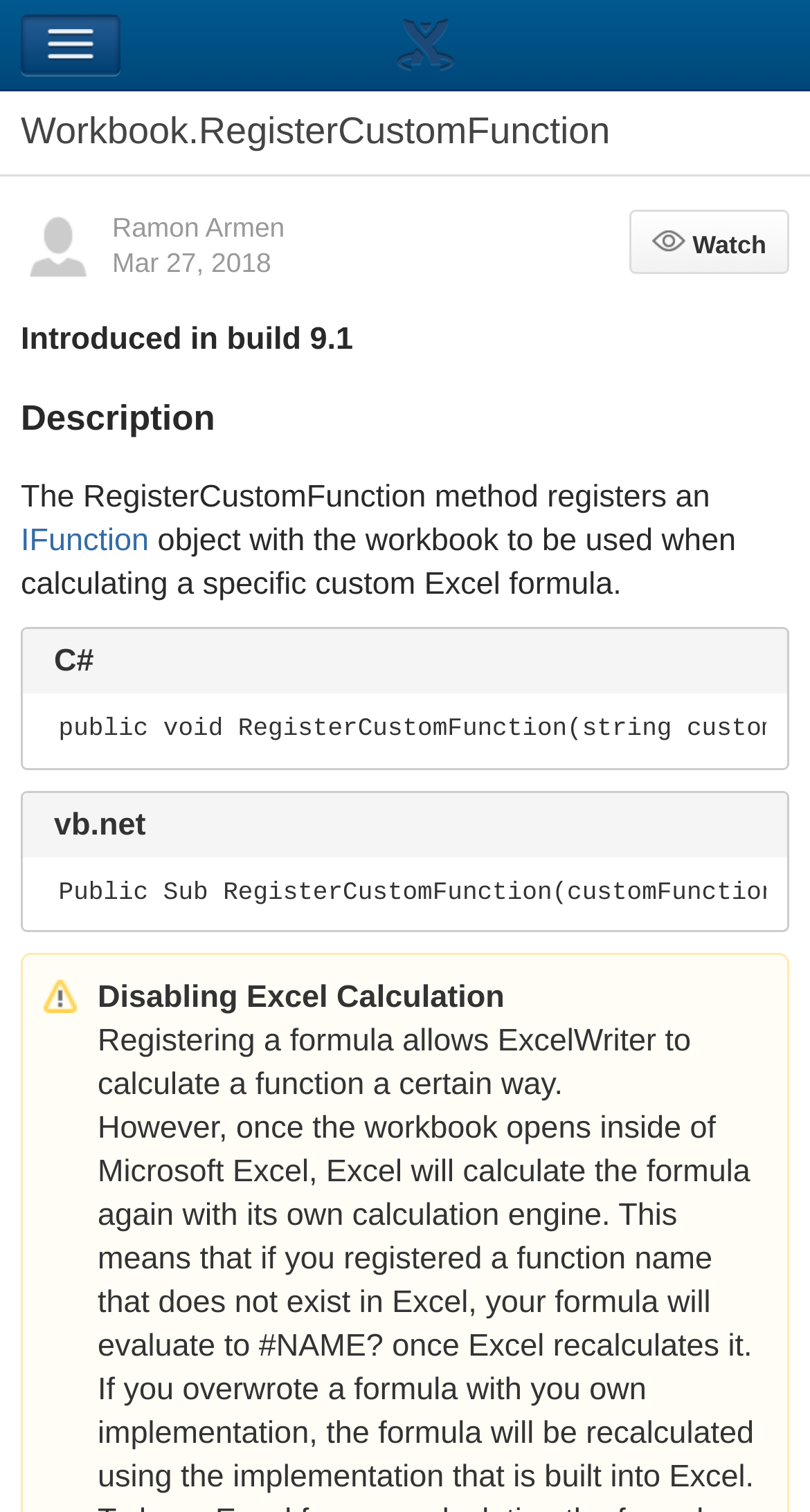What is the build number where the feature was introduced?
Based on the image, answer the question with as much detail as possible.

I found the build number where the feature was introduced by looking at the heading element that says 'Introduced in build 9.1'.